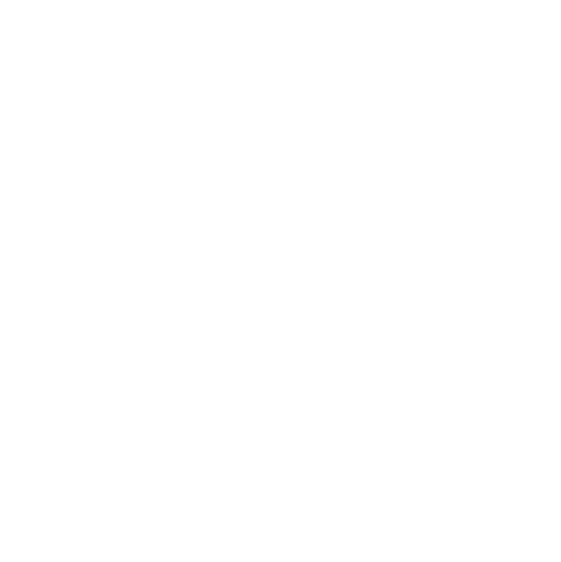What does the icon invite visitors to do?
From the screenshot, supply a one-word or short-phrase answer.

Explore options